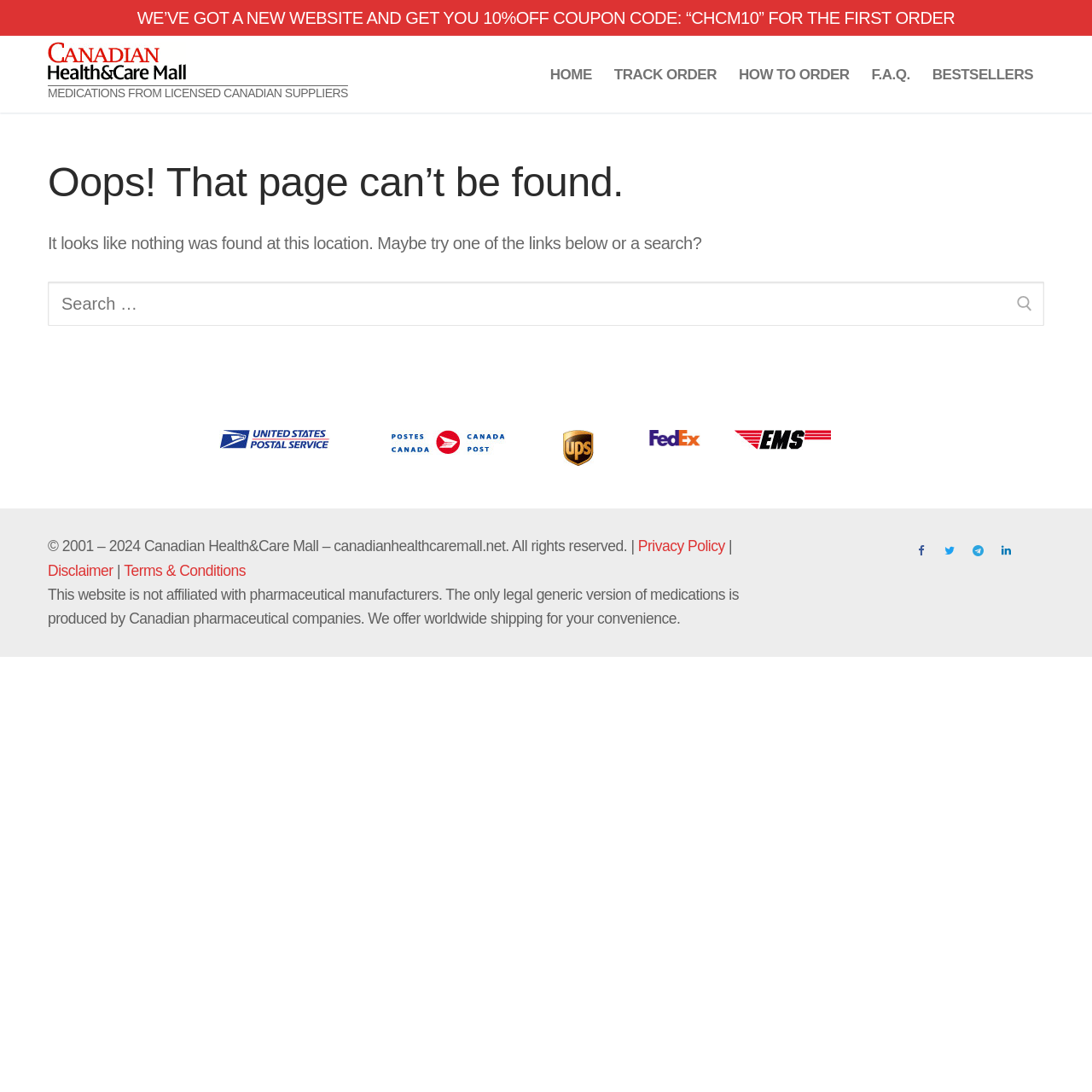Create an elaborate caption that covers all aspects of the webpage.

The webpage is a "Page not found" error page from Canadian Health&Care Mall. At the top, there is a prominent message announcing a new website and offering a 10% off coupon code for the first order. Below this message, there is a link to the Canadian Health&Care Mall website, accompanied by a small image of the mall's logo.

On the left side, there is a section with a heading "Oops! That page can’t be found." followed by a paragraph of text explaining that nothing was found at the current location and suggesting to try one of the links below or a search. Below this text, there is a search box with a button to submit the search query.

To the right of the search box, there are five links: "HOME", "TRACK ORDER", "HOW TO ORDER", "F.A.Q.", and "BESTSELLERS". These links are evenly spaced and aligned horizontally.

At the bottom of the page, there are several figures, likely representing social media icons or other graphics. Below these figures, there is a copyright notice and a series of links to "Privacy Policy", "Disclaimer", and "Terms & Conditions". There is also a paragraph of text explaining that the website is not affiliated with pharmaceutical manufacturers and offering worldwide shipping.

Finally, there are three social media links at the very bottom of the page: "Facebook", "X", and "LinkedIn", each accompanied by a small icon.